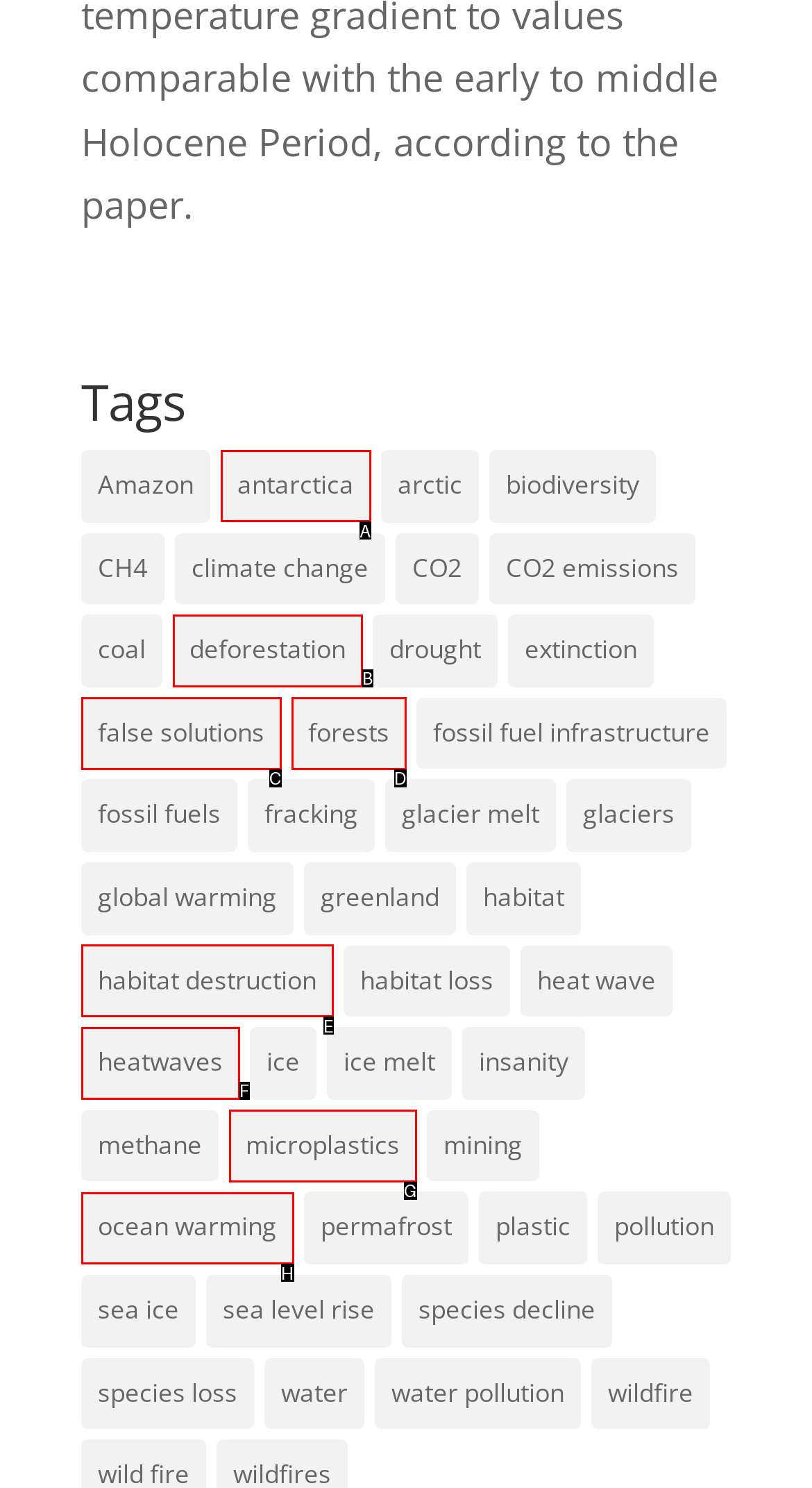Select the HTML element that best fits the description: microplastics
Respond with the letter of the correct option from the choices given.

G